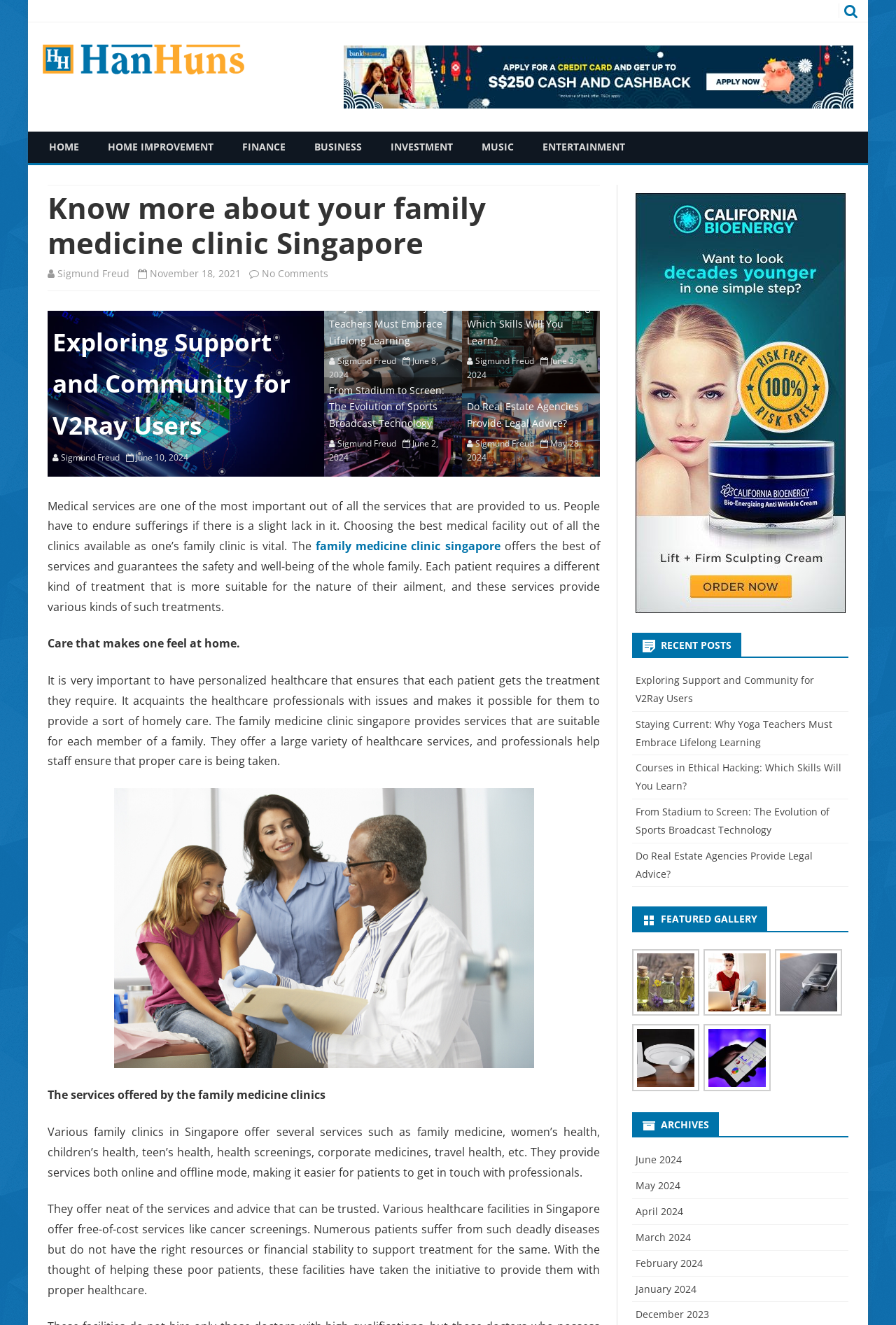Please answer the following question using a single word or phrase: 
What is the focus of the 'Recent Posts' section?

Blog posts